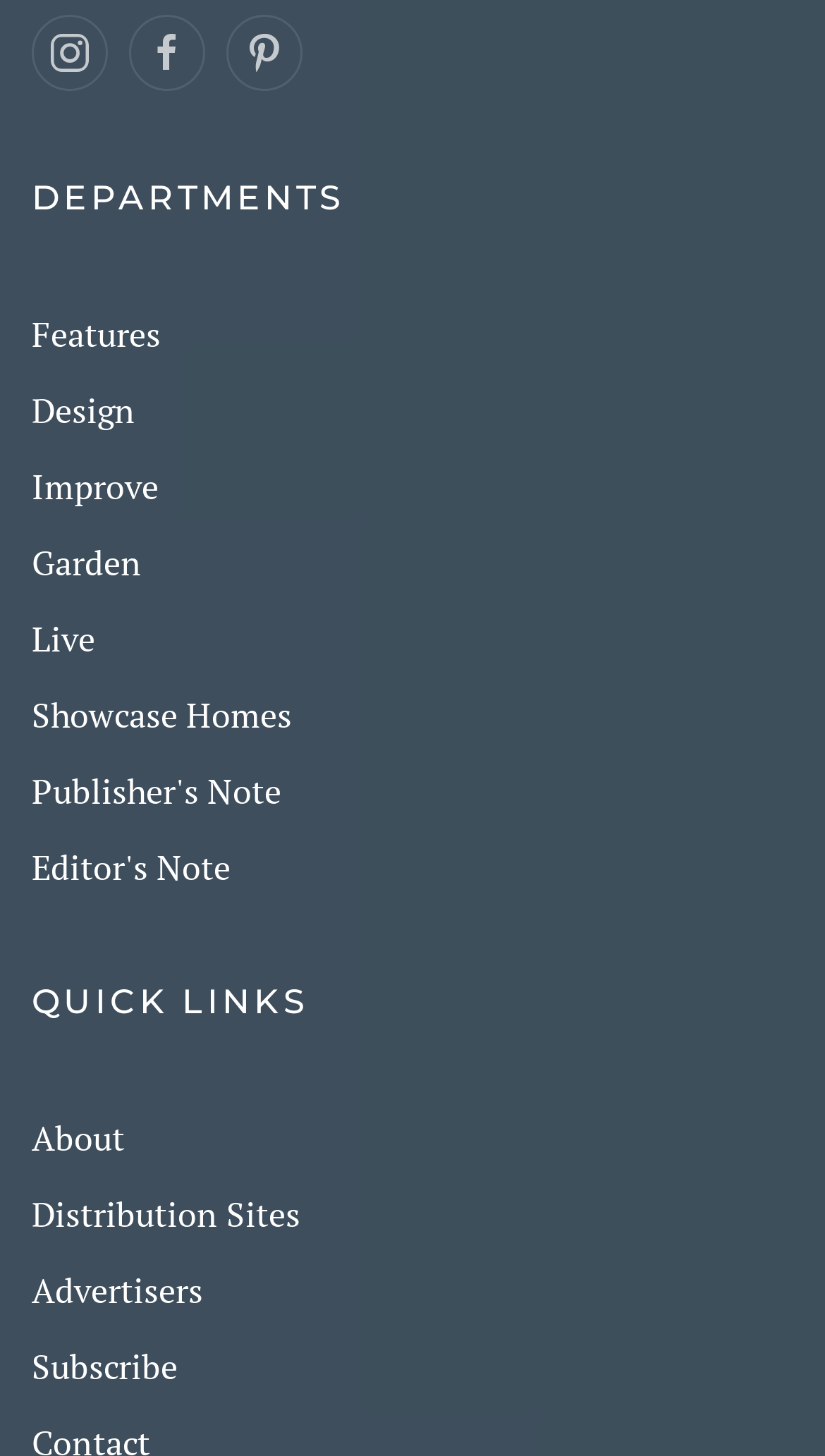What is the last link under QUICK LINKS?
Examine the screenshot and reply with a single word or phrase.

Subscribe